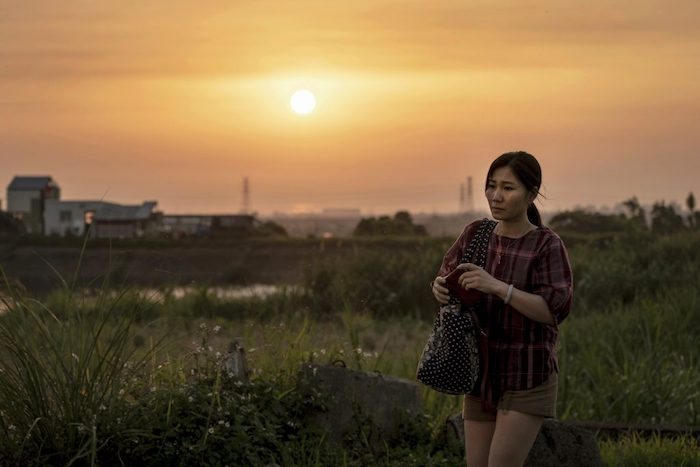What is Van Tue holding in her hands?
Based on the visual content, answer with a single word or a brief phrase.

A small item